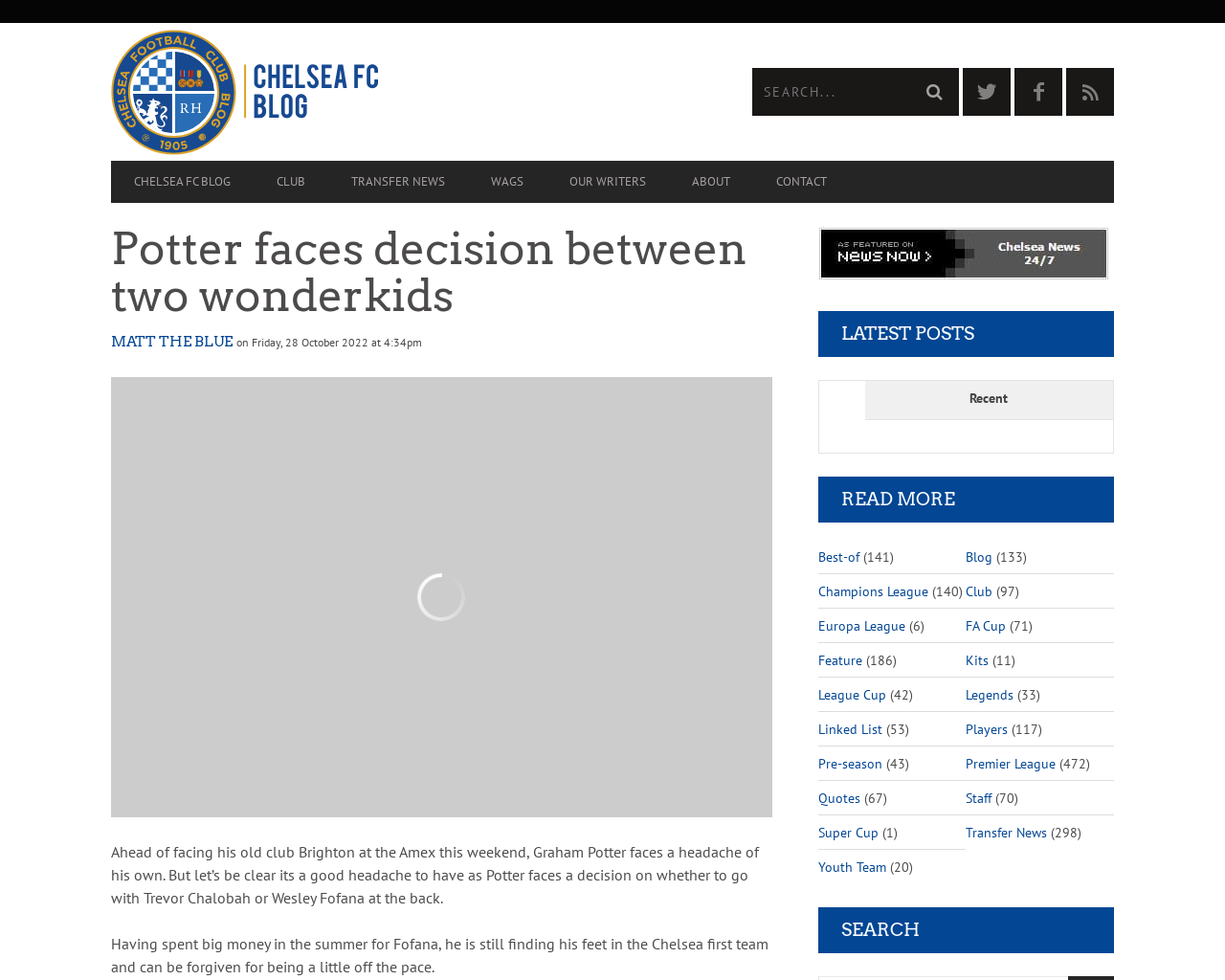Find the bounding box coordinates of the clickable element required to execute the following instruction: "Search for something". Provide the coordinates as four float numbers between 0 and 1, i.e., [left, top, right, bottom].

[0.614, 0.069, 0.783, 0.118]